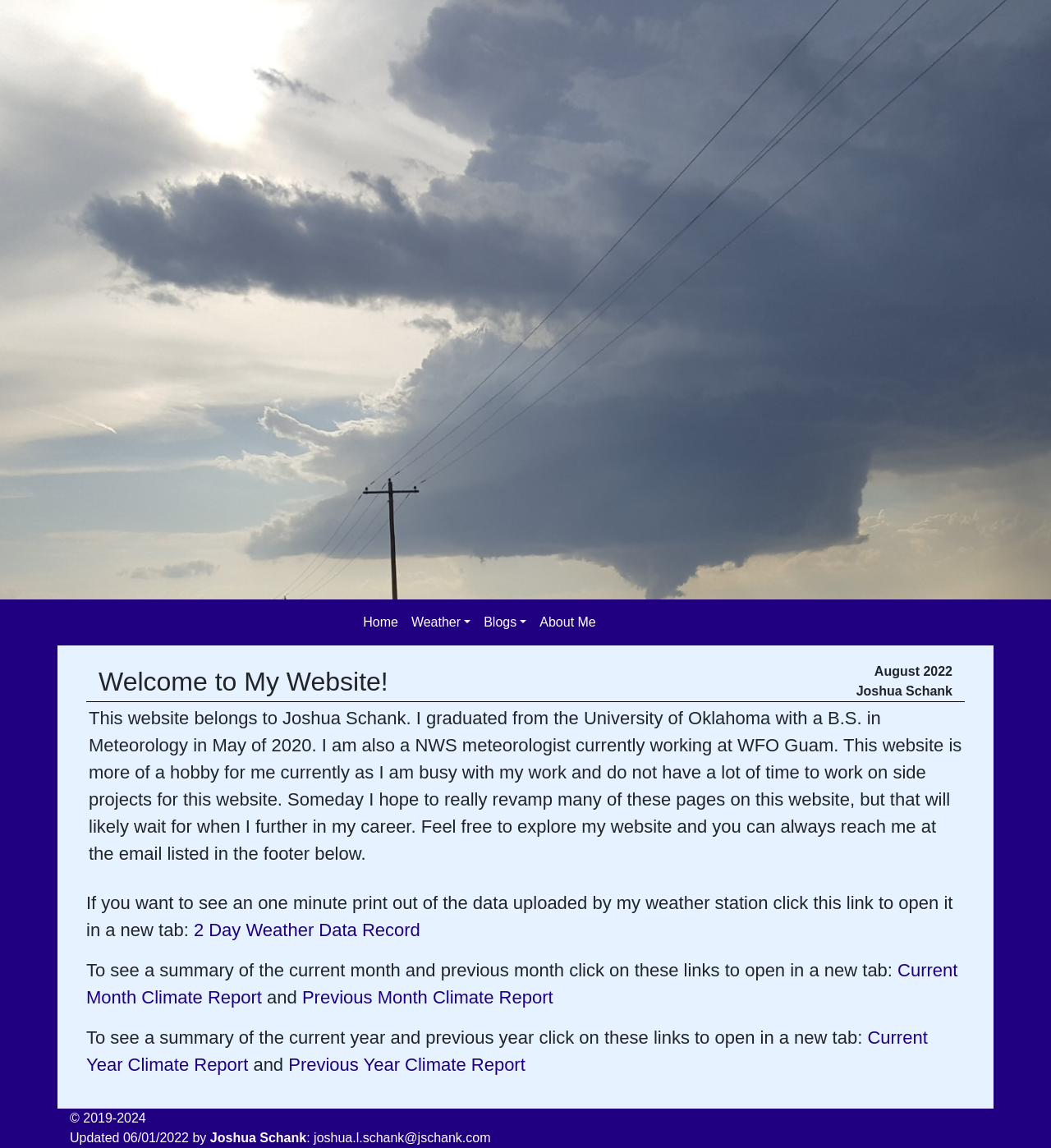Using the information shown in the image, answer the question with as much detail as possible: What is the name of the website owner?

The name of the website owner can be found in the article section, where it is mentioned in the text 'This website belongs to Joshua Schank.' Additionally, the name is also mentioned in the footer section, where the copyright information is displayed.